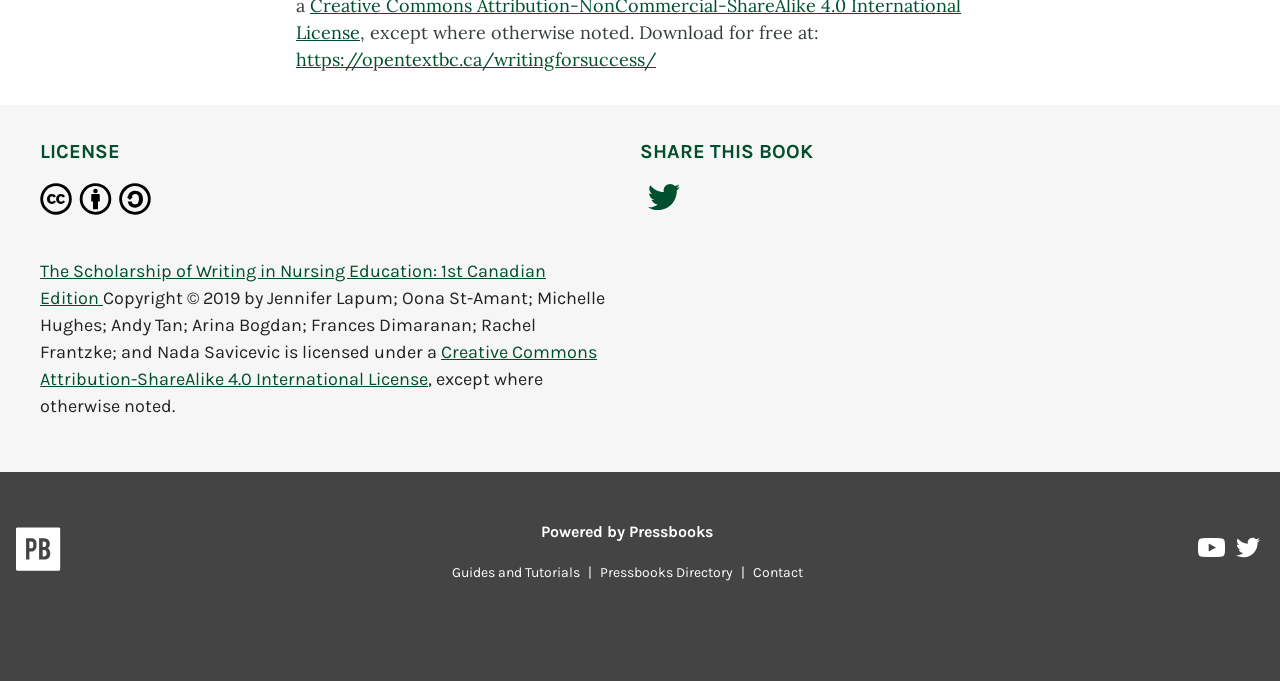Please identify the bounding box coordinates of the area that needs to be clicked to fulfill the following instruction: "Share this book on Twitter."

[0.5, 0.269, 0.538, 0.326]